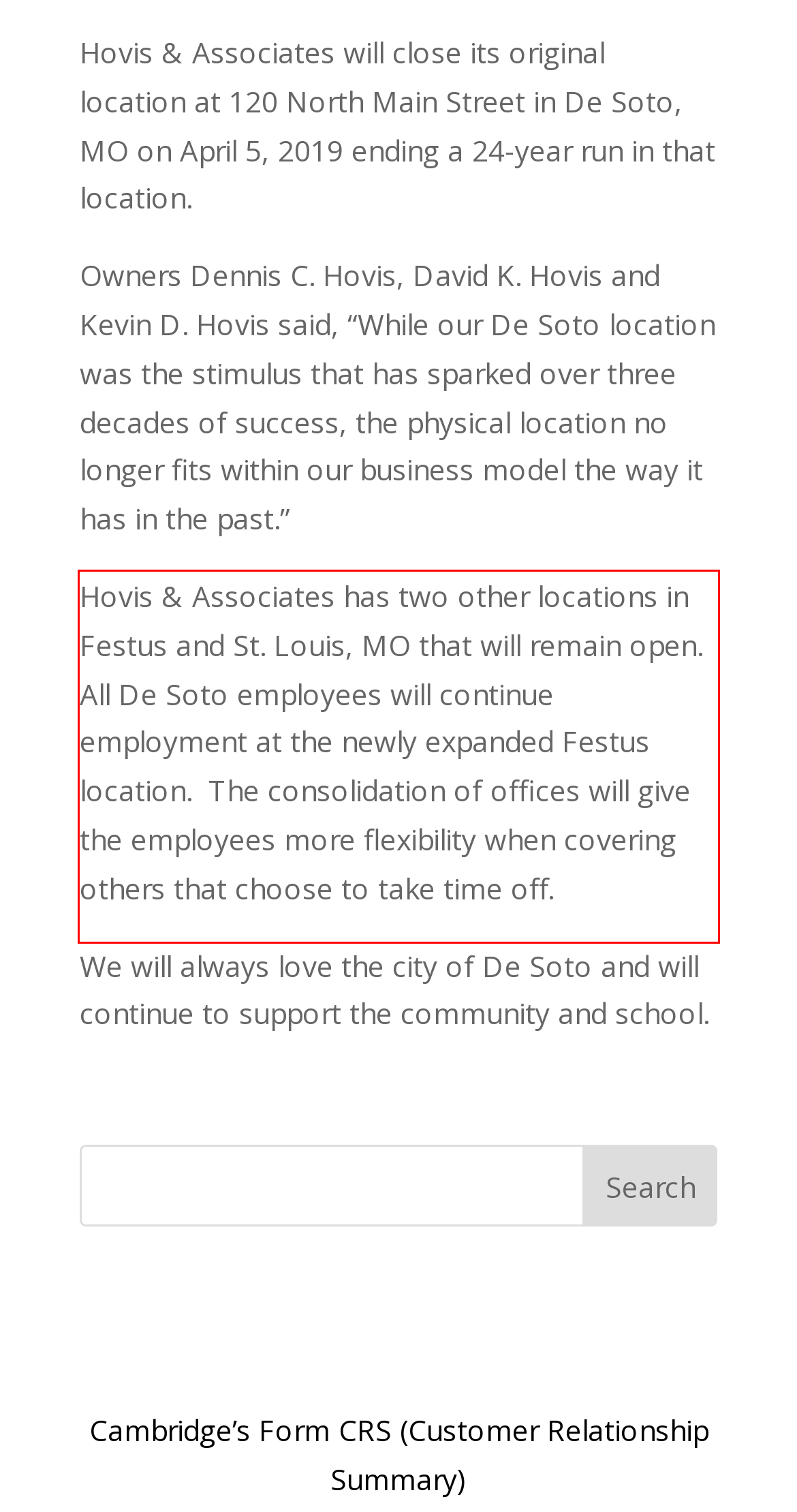Please extract the text content within the red bounding box on the webpage screenshot using OCR.

Hovis & Associates has two other locations in Festus and St. Louis, MO that will remain open. All De Soto employees will continue employment at the newly expanded Festus location. The consolidation of offices will give the employees more flexibility when covering others that choose to take time off.